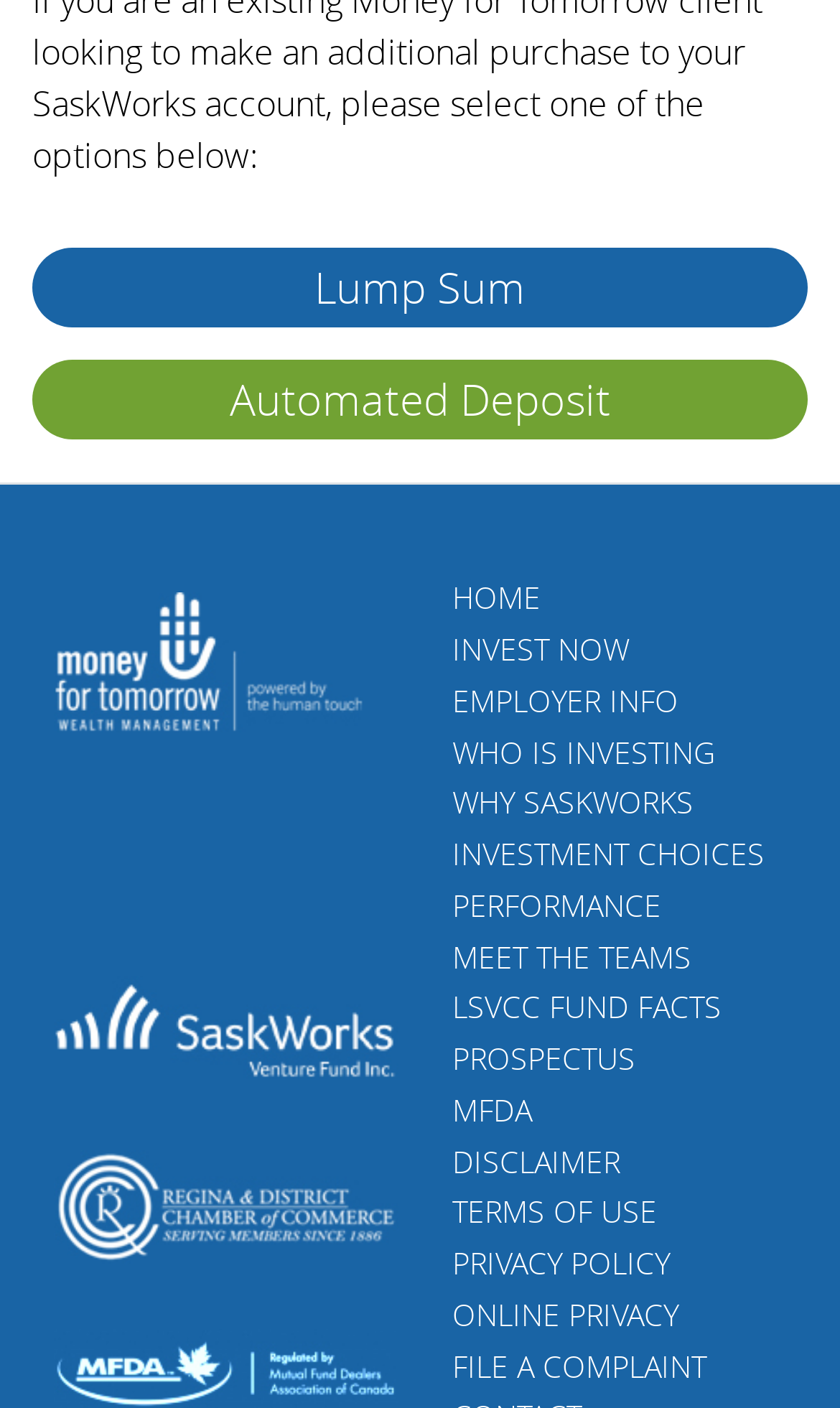What is the company name mentioned on the webpage?
Carefully analyze the image and provide a detailed answer to the question.

I found a link with the text 'Money4Tomorrow Group of Companies, Holding Company, Regina, SK' and an associated image, which suggests that this is the company name mentioned on the webpage.